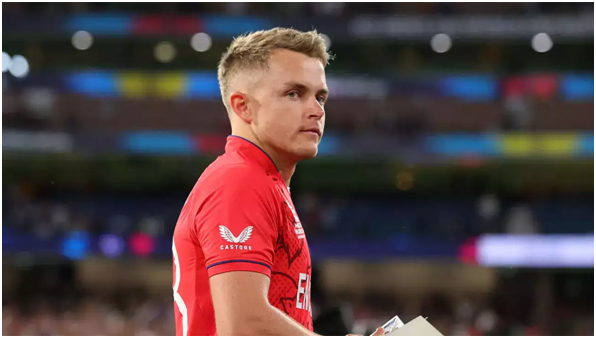Deliver an in-depth description of the image, highlighting major points.

The image features Sam Curran, the talented English cricketer, captured in a moment of contemplation on the field. Dressed in his distinctive red England jersey, he looks off into the distance, perhaps reflecting on the game's progress or strategizing for the next play. The backdrop hints at a vibrant cricket stadium filled with fans, showcasing the electric atmosphere of a competitive match. Curran's expression suggests a blend of focus and determination, embodying the spirit of the sport. This image highlights not only his athletic presence but also the camaraderie and intensity that cricket brings, particularly during significant matches.